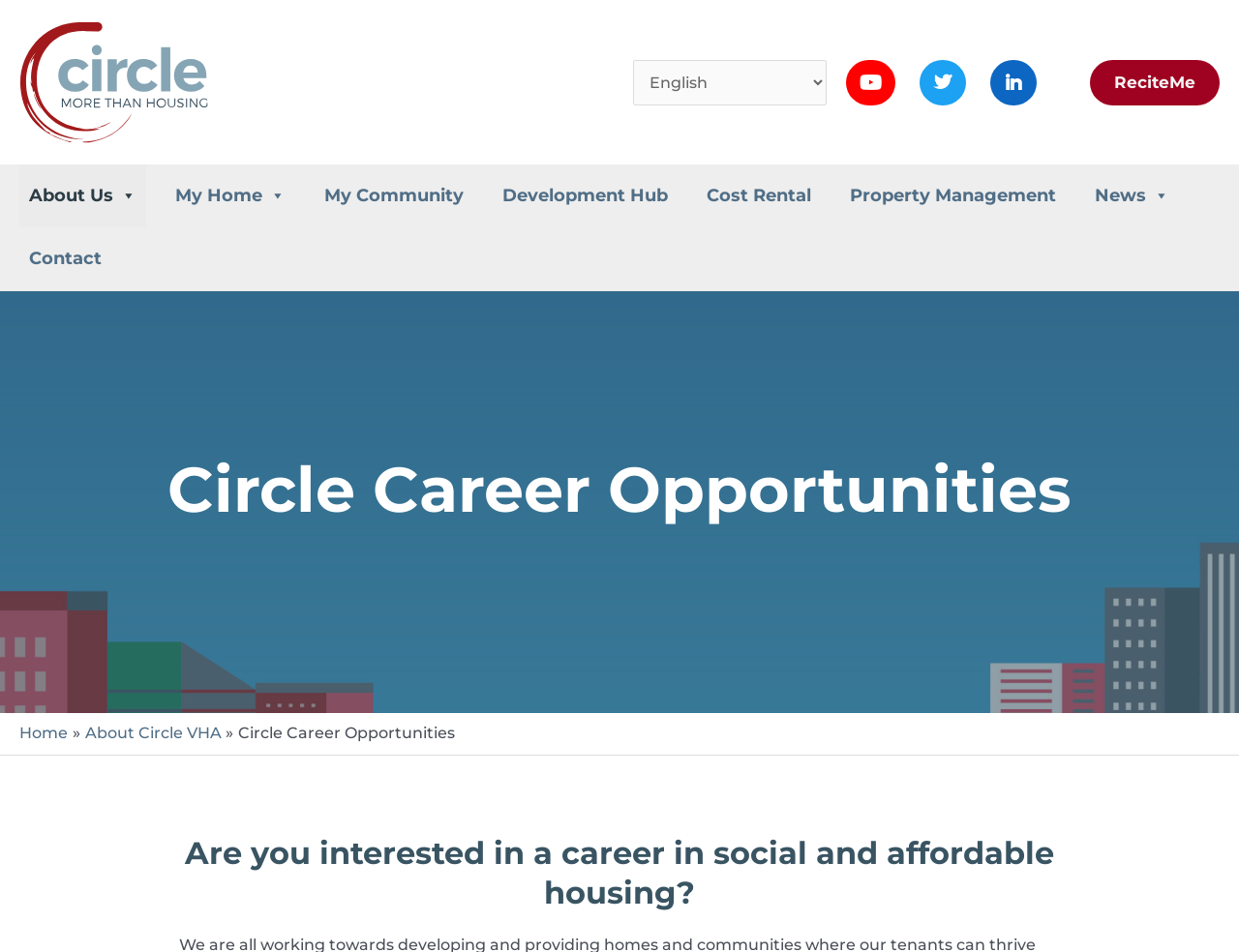Determine the bounding box of the UI component based on this description: "About Circle VHA". The bounding box coordinates should be four float values between 0 and 1, i.e., [left, top, right, bottom].

[0.068, 0.761, 0.179, 0.78]